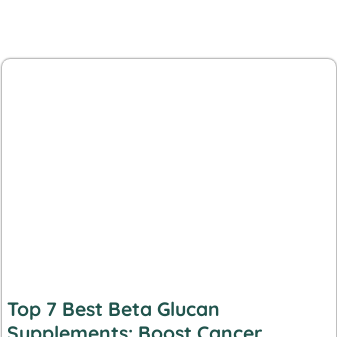Describe all the visual components present in the image.

The image features a promotional graphic for an article titled "Top 7 Best Beta Glucan Supplements: Boost Cancer Support." This article aims to provide insights into the most effective beta glucan supplements available and their benefits for enhancing cancer support. The heading emphasizes the focus on cancer support, attracting readers interested in health and wellness, particularly those seeking natural supplement options. This informative piece is part of a broader discussion on how beta glucans can contribute to overall health, making it a valuable resource for individuals looking to improve their well-being through dietary supplements.